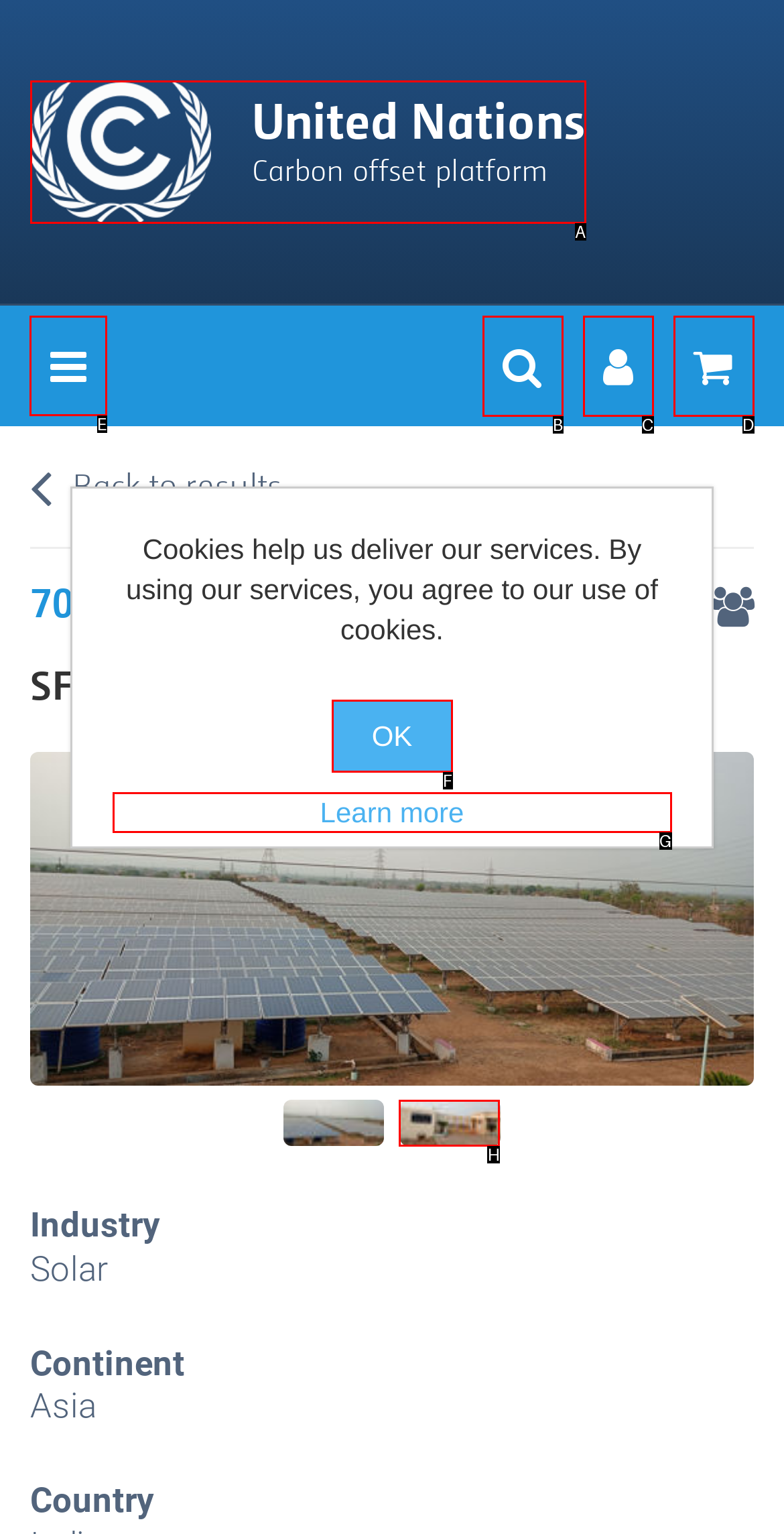Identify the HTML element I need to click to complete this task: Learn 5-string banjo at your own speed, with many examples and user-friendly explanations Provide the option's letter from the available choices.

None